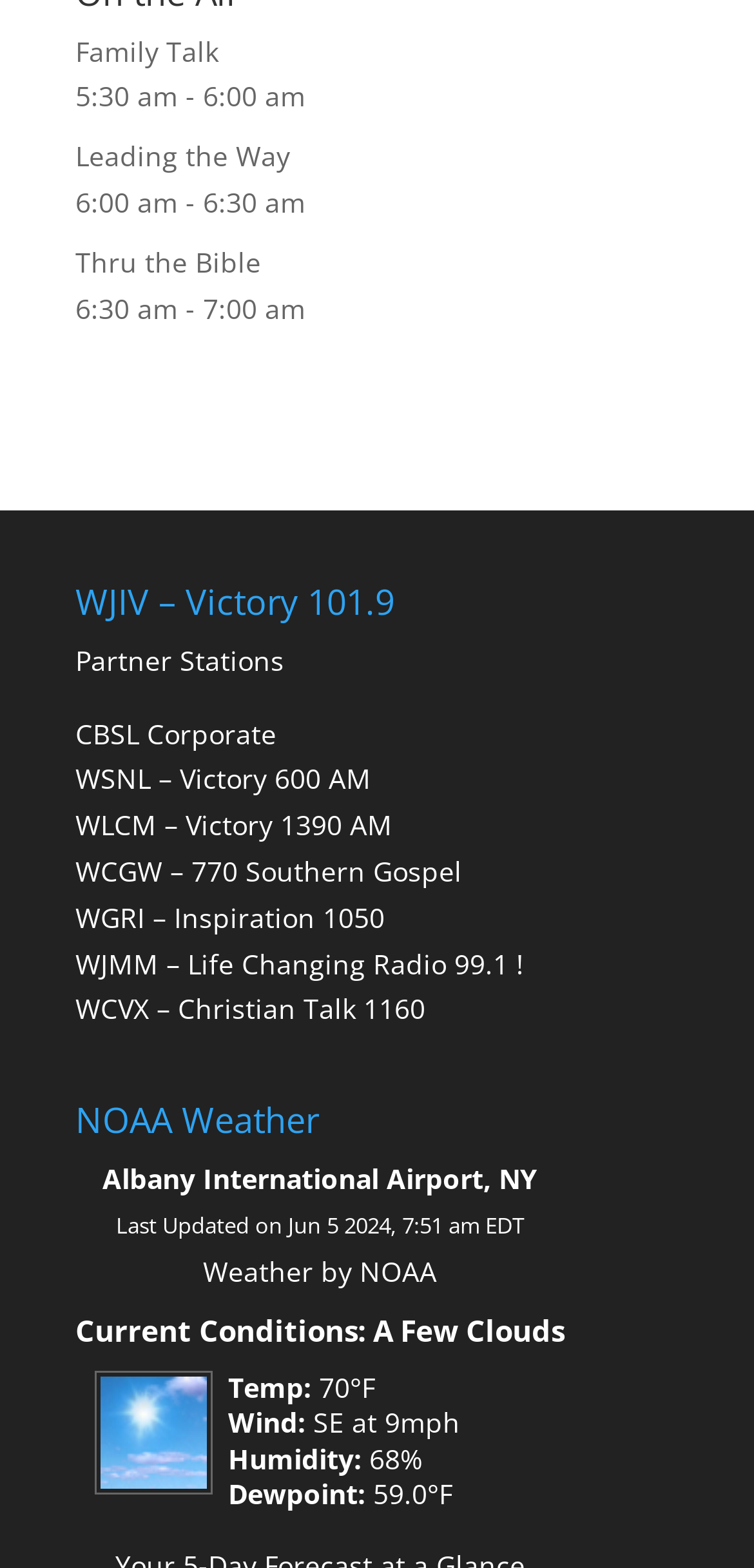What is the name of the airport?
Using the visual information, answer the question in a single word or phrase.

Albany International Airport, NY